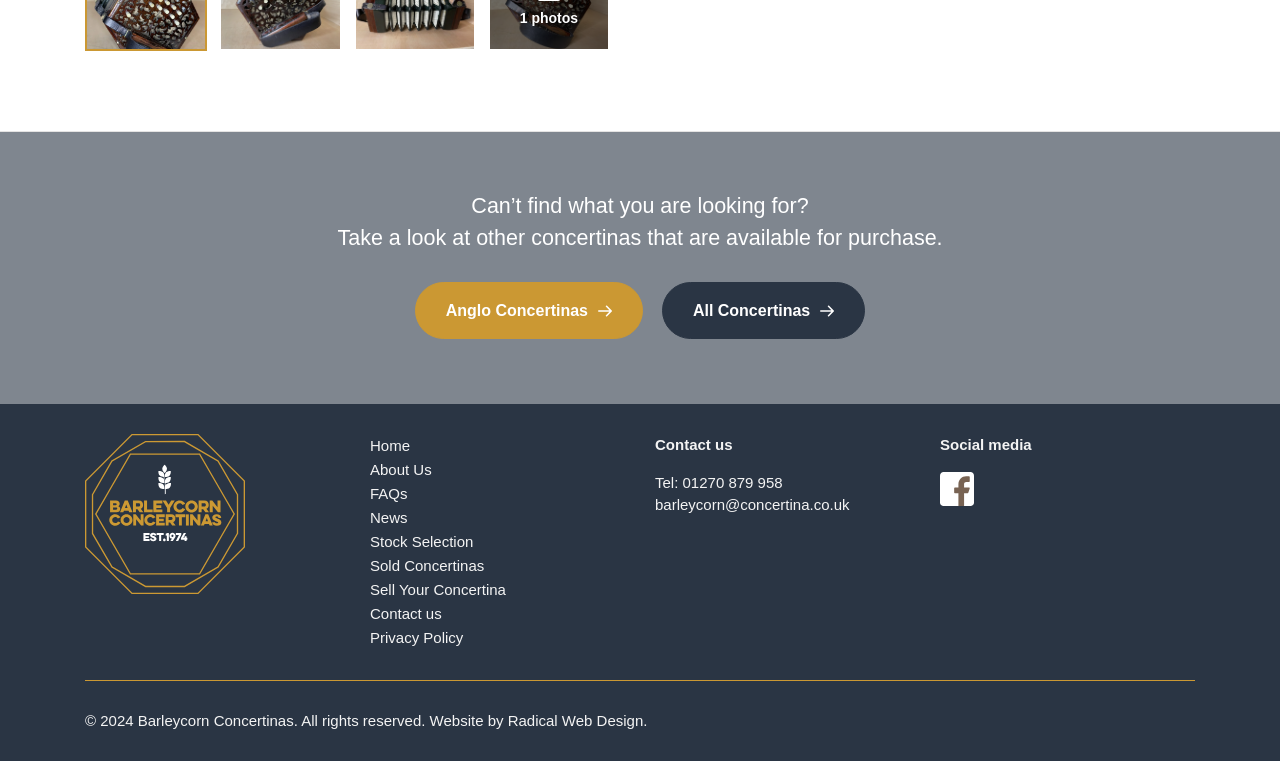Can you pinpoint the bounding box coordinates for the clickable element required for this instruction: "Check Social media"? The coordinates should be four float numbers between 0 and 1, i.e., [left, top, right, bottom].

[0.734, 0.573, 0.806, 0.596]